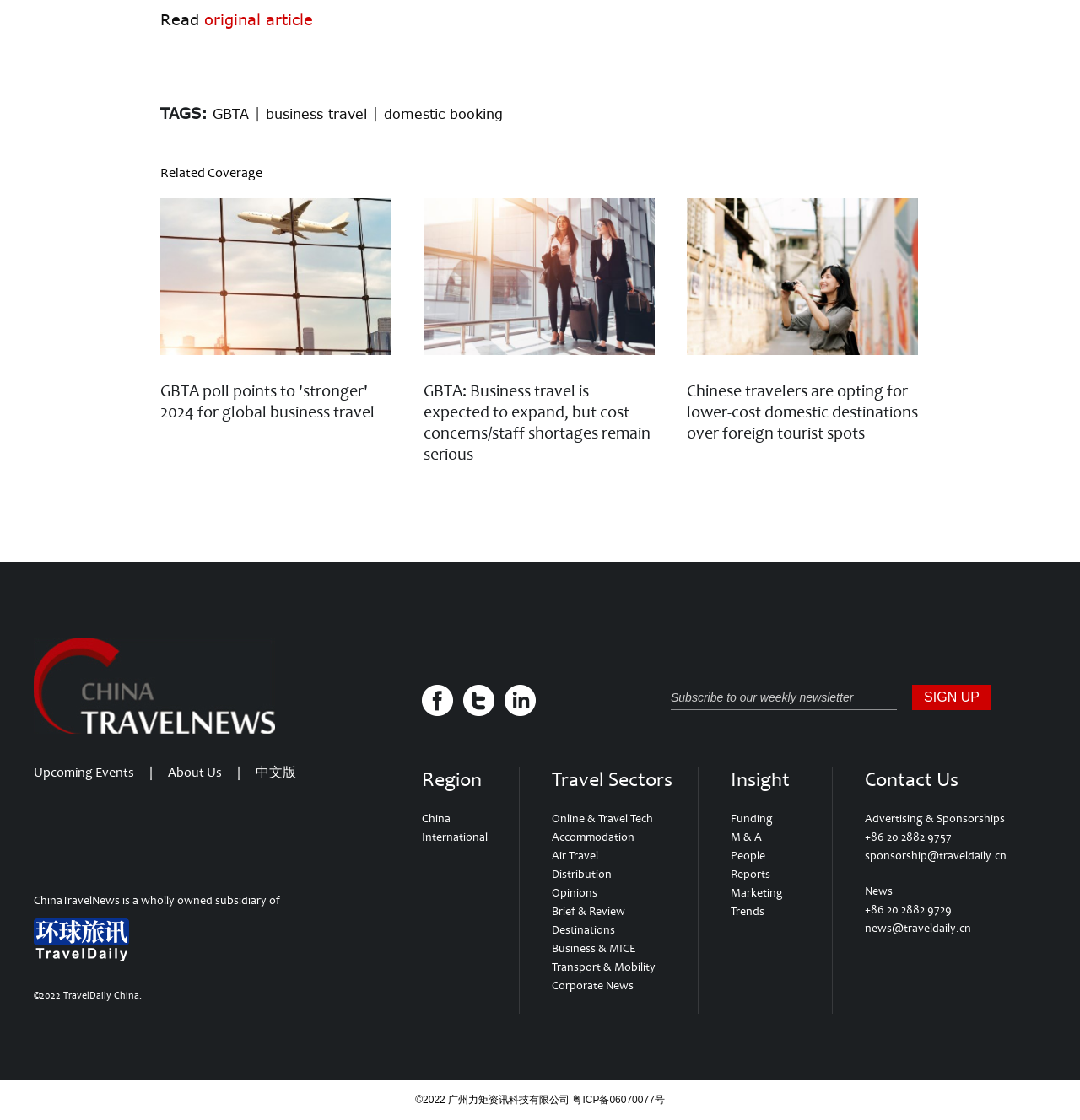Please mark the clickable region by giving the bounding box coordinates needed to complete this instruction: "Contact us".

[0.801, 0.685, 0.938, 0.707]